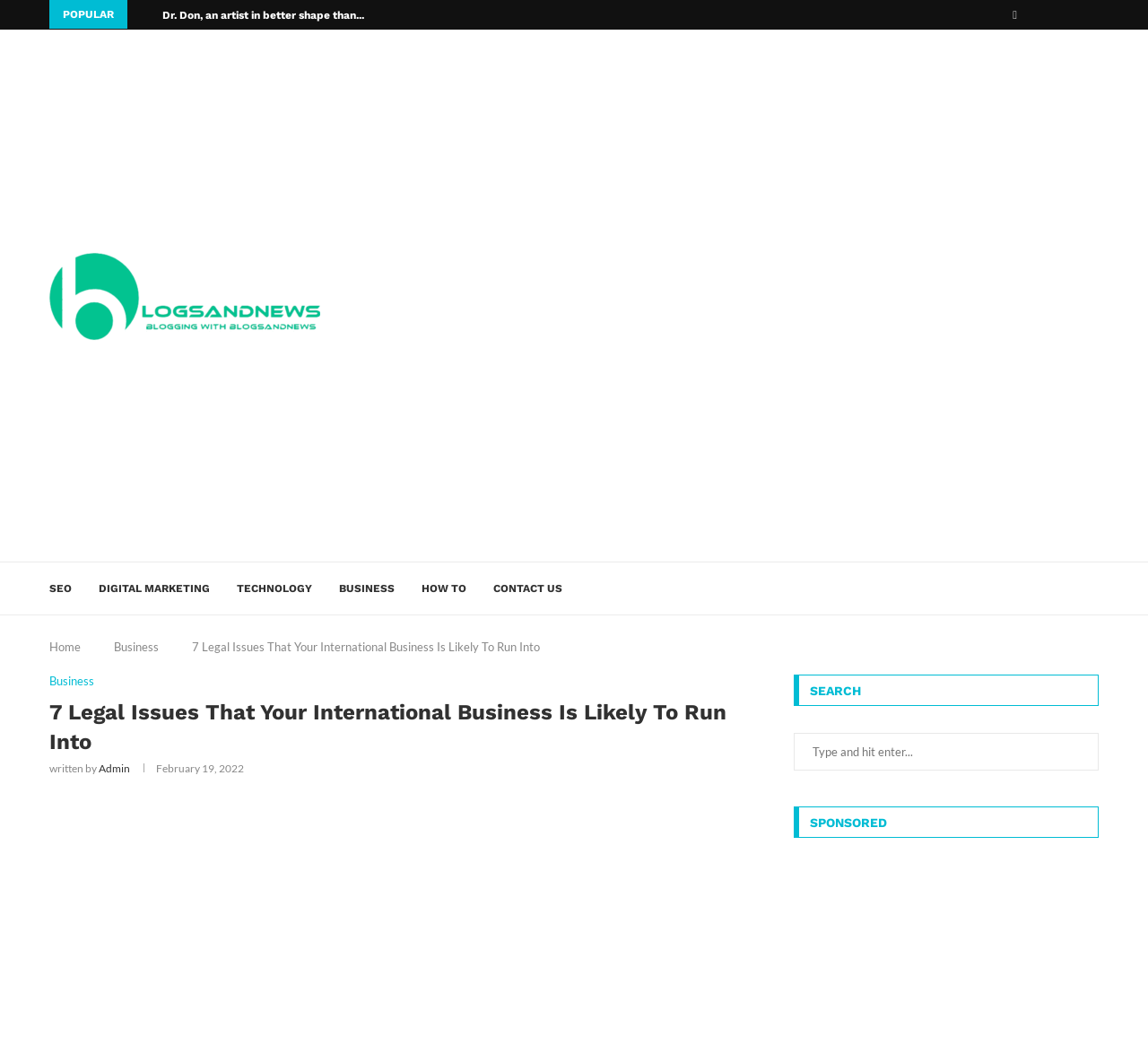Indicate the bounding box coordinates of the element that needs to be clicked to satisfy the following instruction: "Read the article about international business". The coordinates should be four float numbers between 0 and 1, i.e., [left, top, right, bottom].

[0.043, 0.751, 0.652, 0.765]